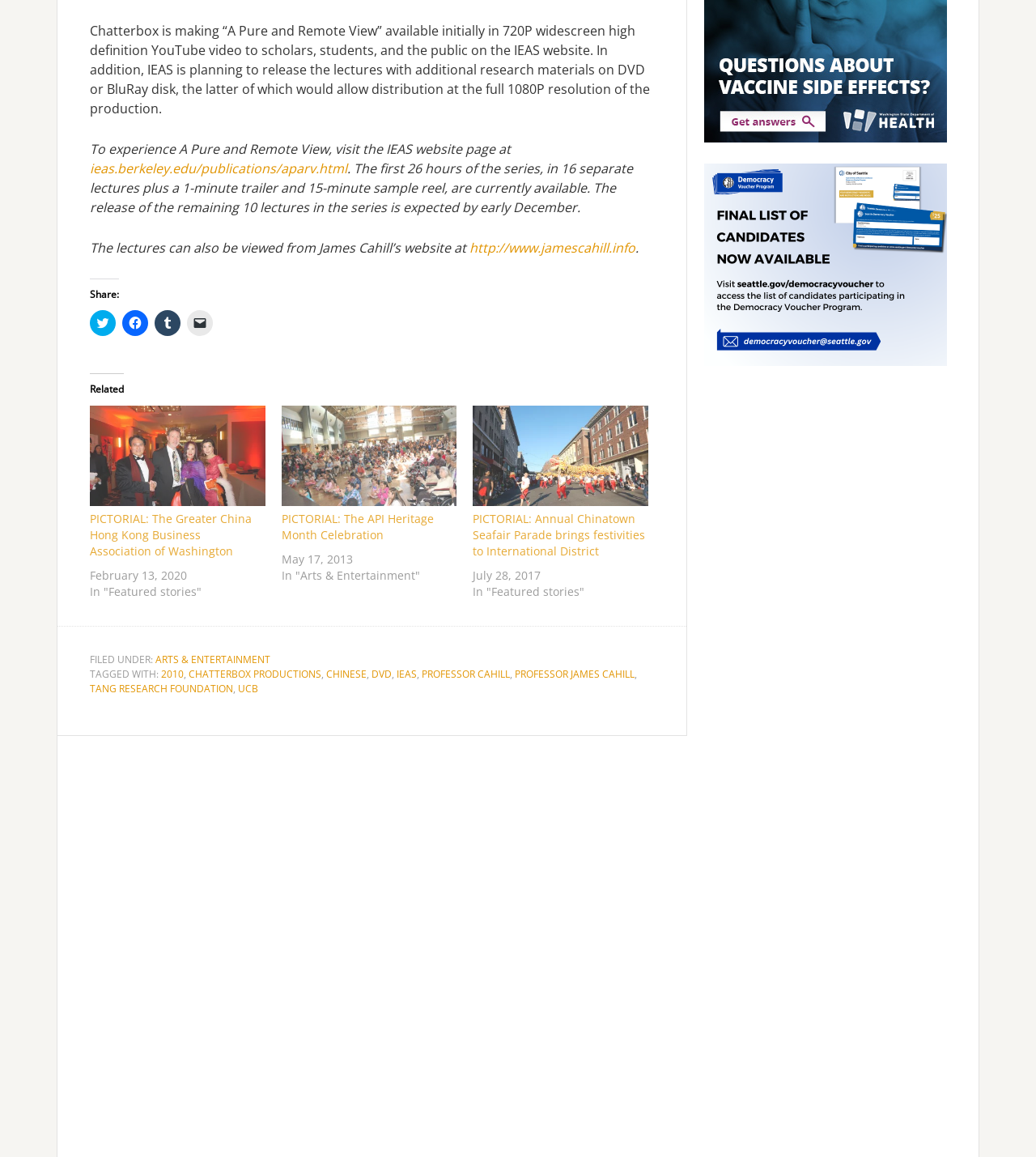Please identify the coordinates of the bounding box that should be clicked to fulfill this instruction: "Visit the IEAS website page".

[0.087, 0.138, 0.335, 0.153]